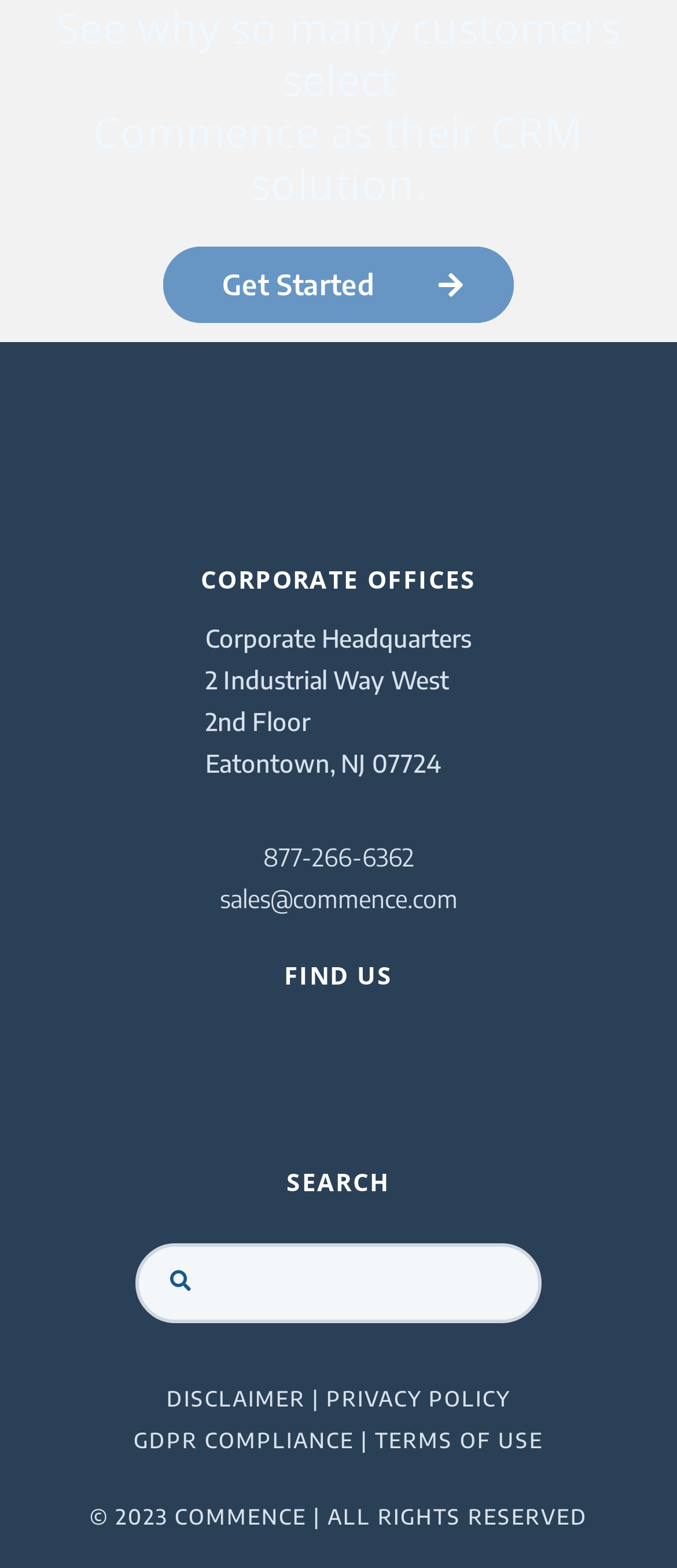What is the phone number of the company?
Using the image provided, answer with just one word or phrase.

877-266-6362